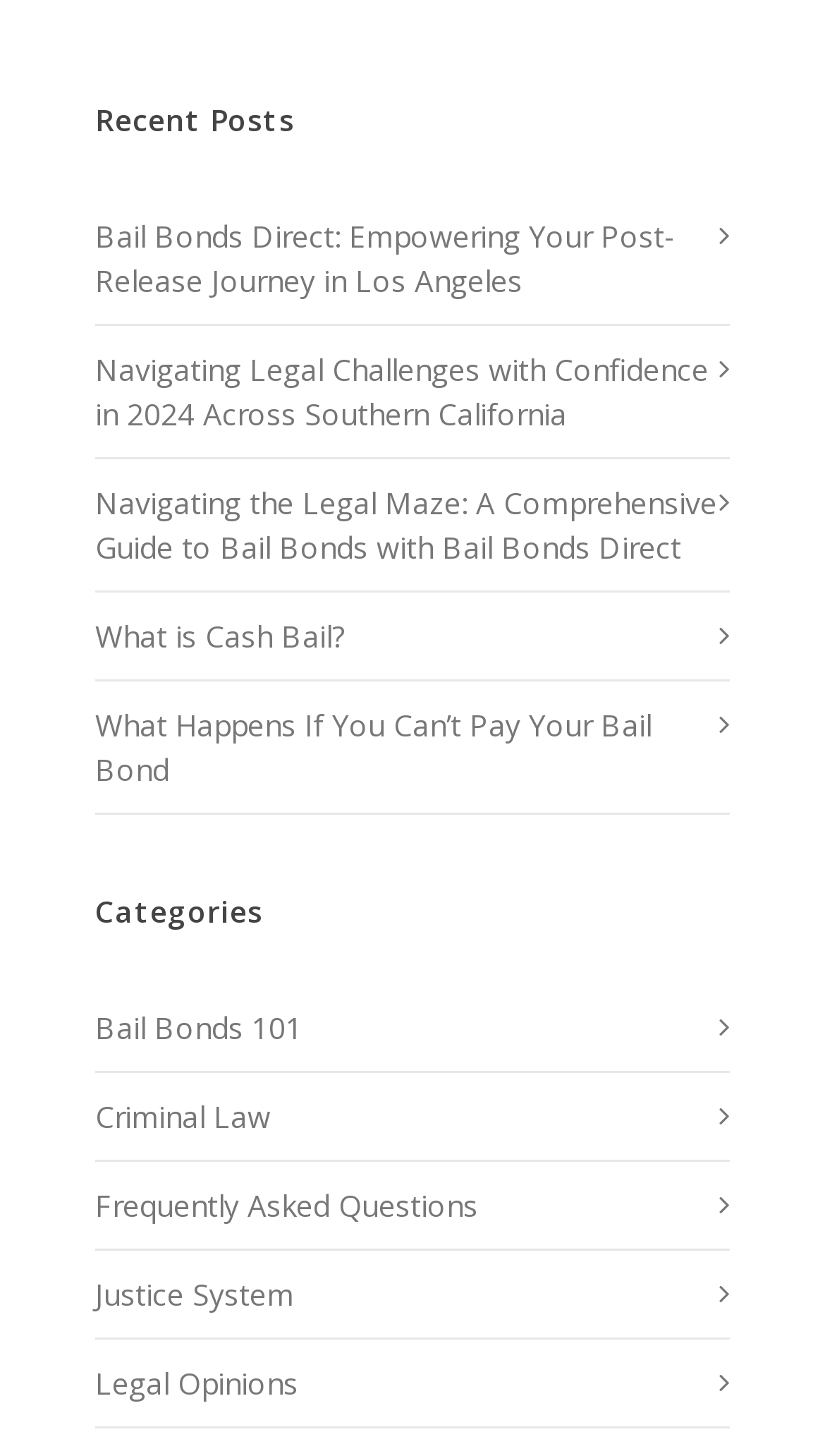Can you look at the image and give a comprehensive answer to the question:
How many post categories are there?

I counted the number of links under the 'Categories' heading, which are 'Bail Bonds 101', 'Criminal Law', 'Frequently Asked Questions', 'Justice System', and 'Legal Opinions'. Therefore, there are 5 post categories.